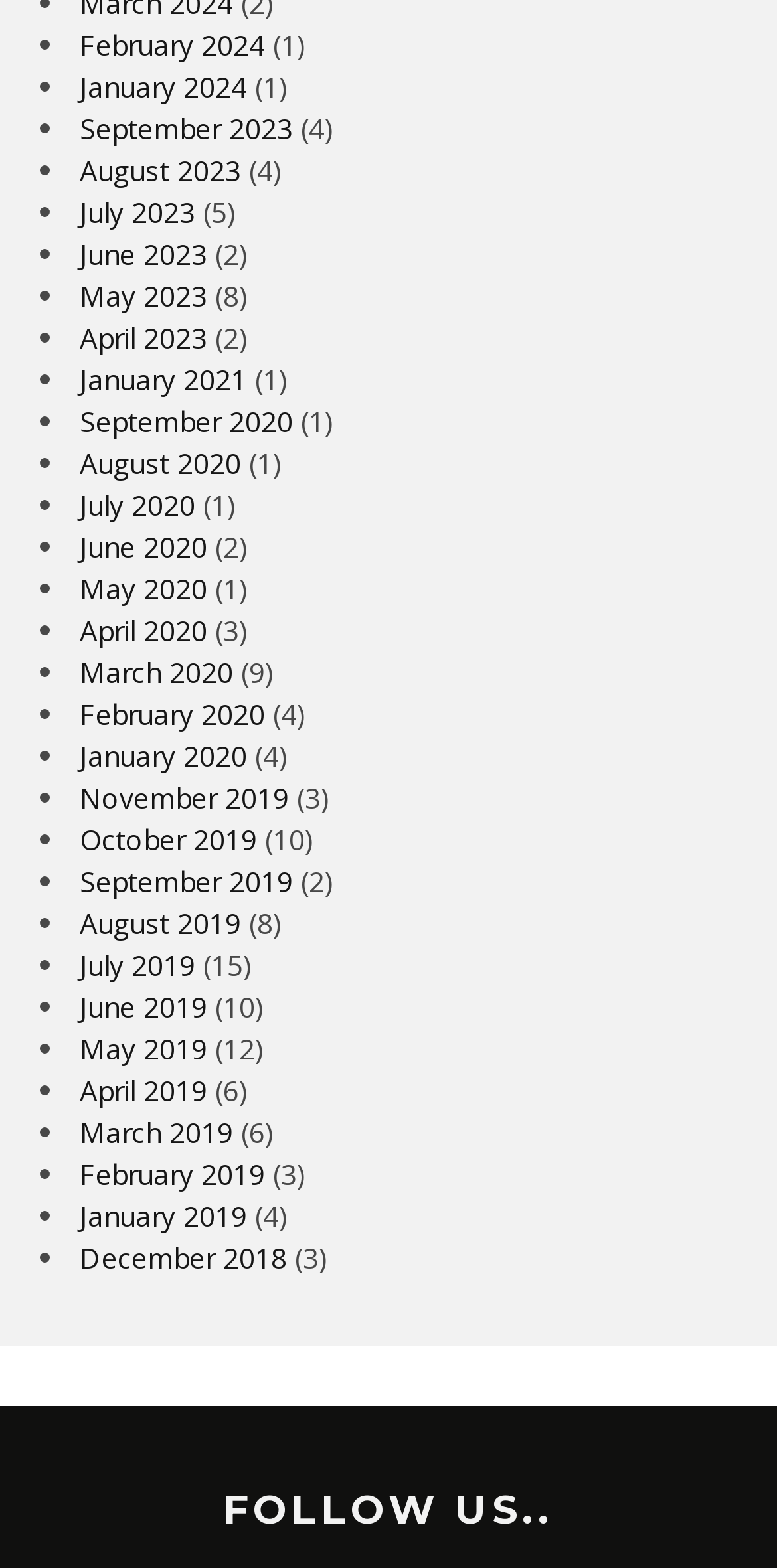Find the bounding box coordinates for the area that should be clicked to accomplish the instruction: "View February 2024".

[0.103, 0.016, 0.341, 0.04]